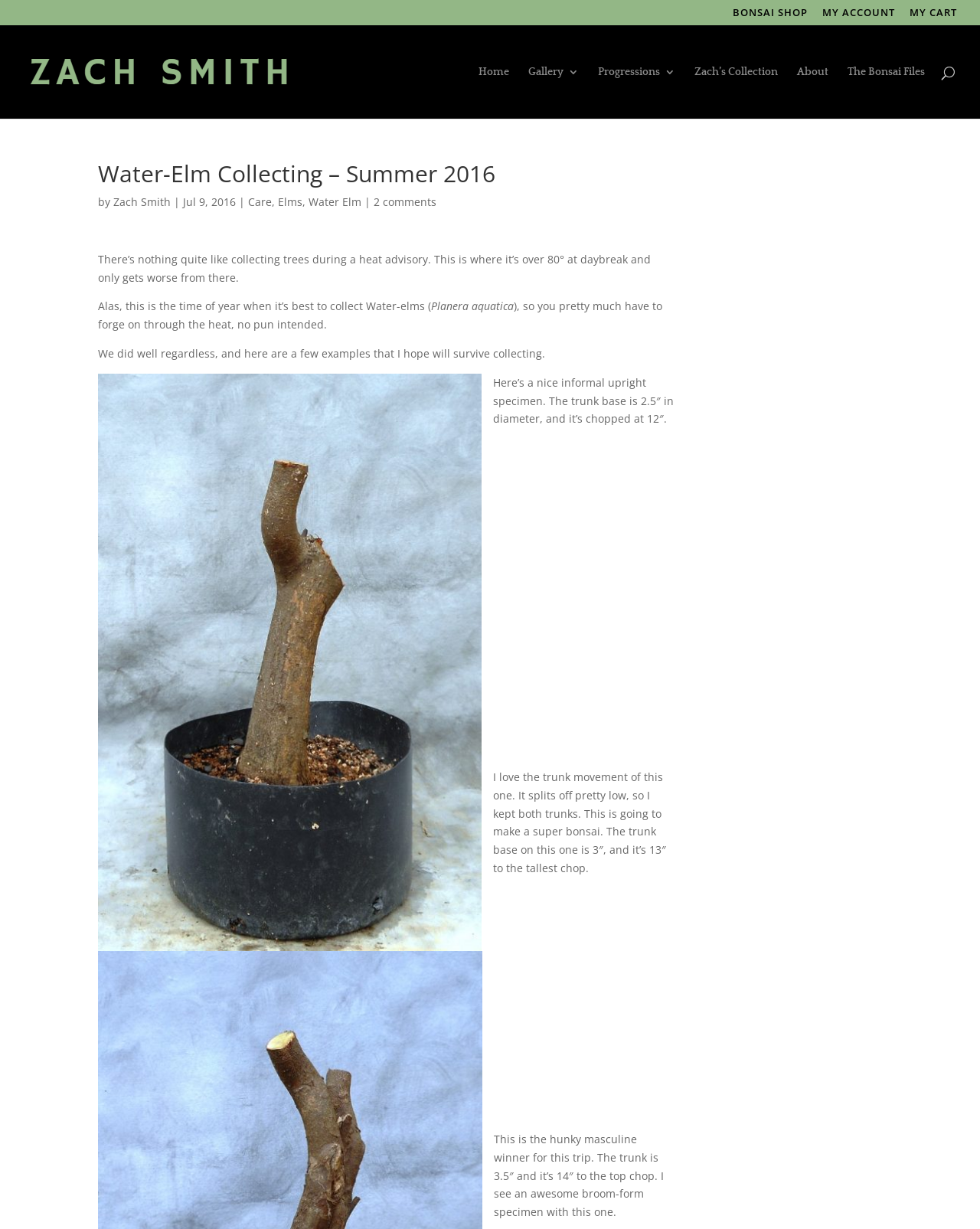Determine the bounding box coordinates of the element that should be clicked to execute the following command: "Search for something".

[0.053, 0.02, 0.953, 0.021]